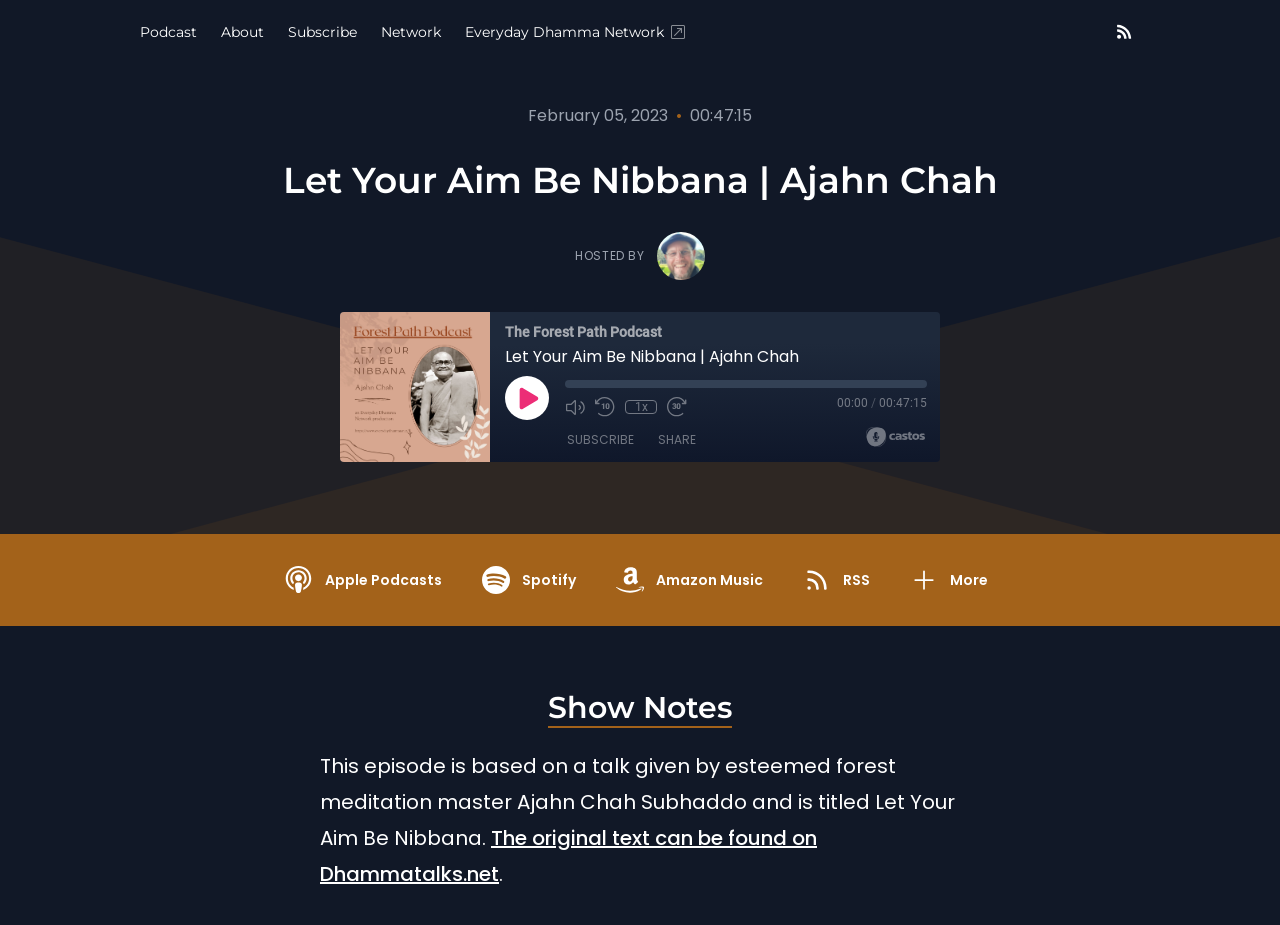Given the element description: "More", predict the bounding box coordinates of the UI element it refers to, using four float numbers between 0 and 1, i.e., [left, top, right, bottom].

[0.701, 0.599, 0.787, 0.655]